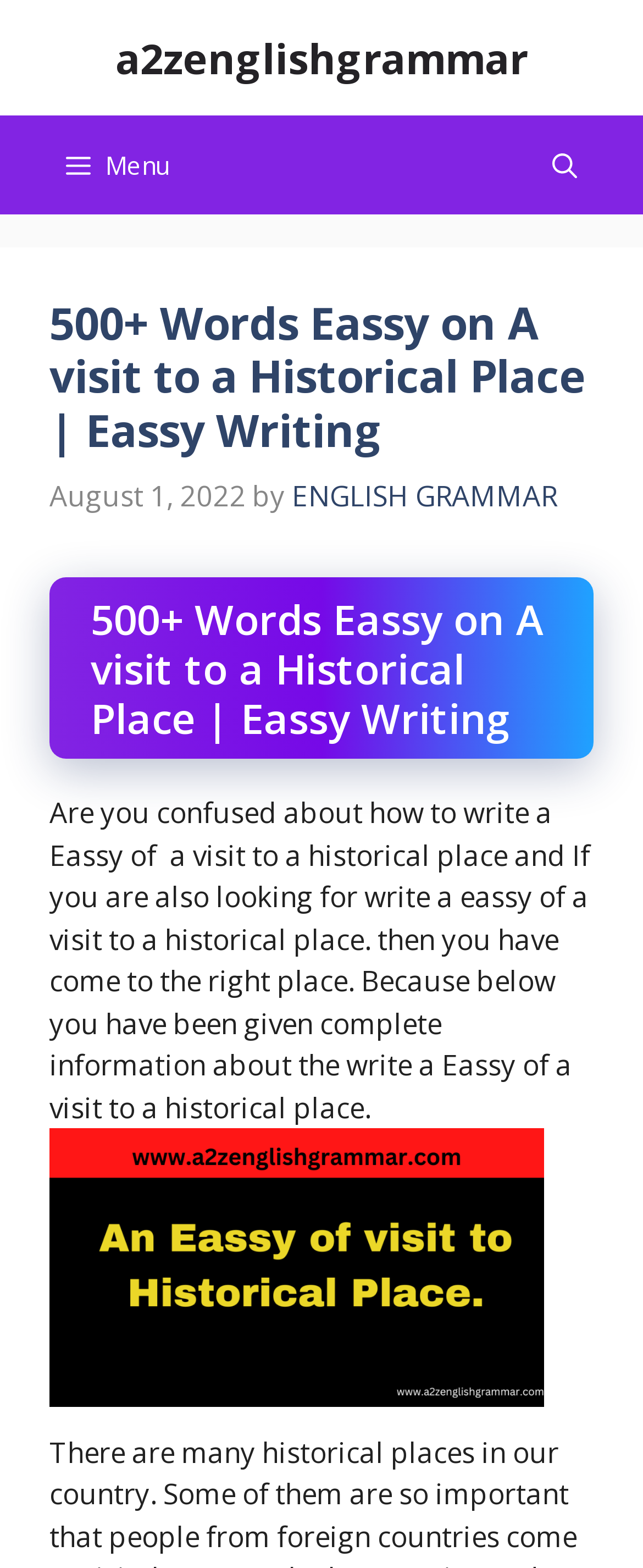Please extract the webpage's main title and generate its text content.

500+ Words Eassy on A visit to a Historical Place | Eassy Writing